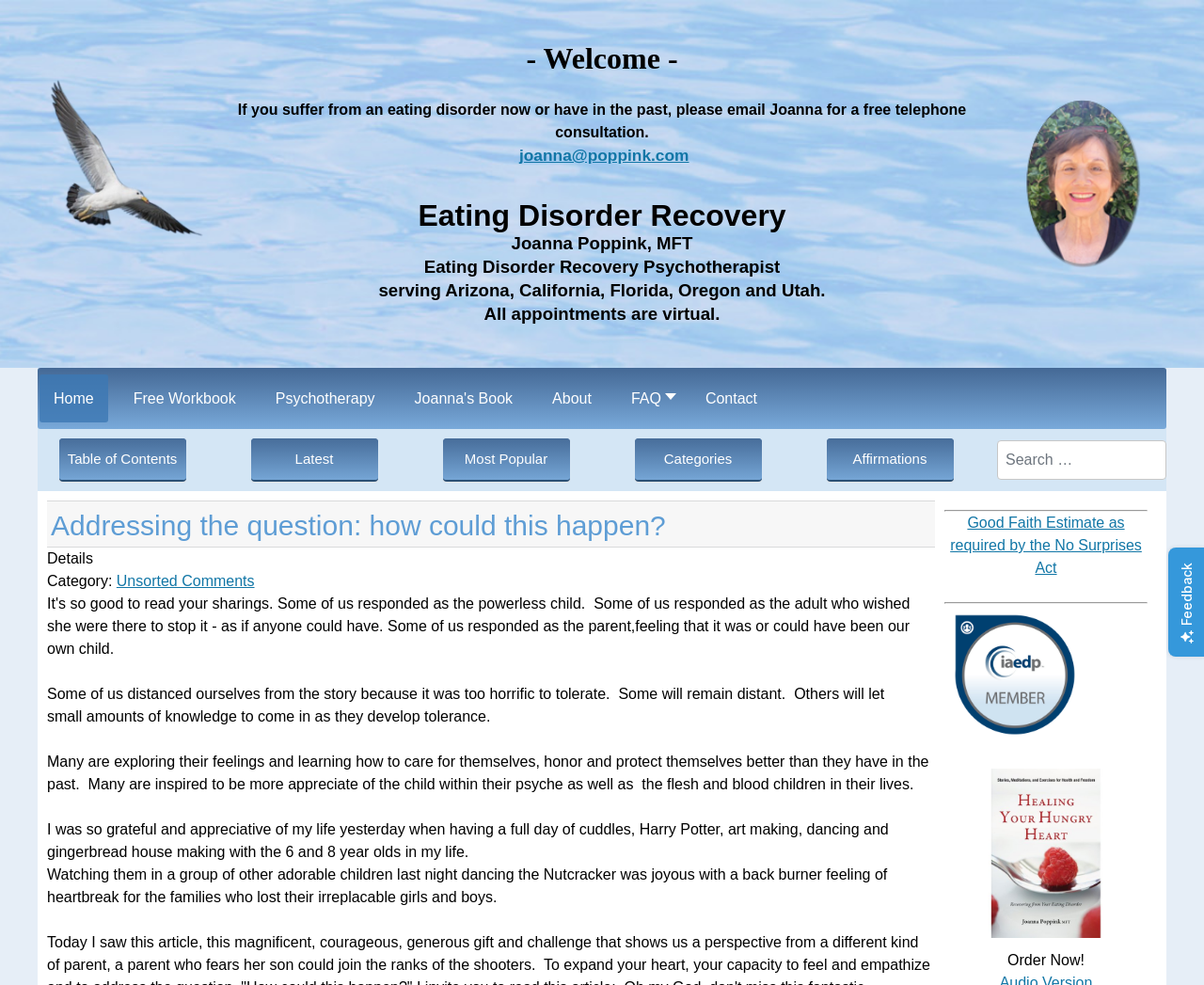Provide the bounding box coordinates for the UI element described in this sentence: "Table of Contents". The coordinates should be four float values between 0 and 1, i.e., [left, top, right, bottom].

[0.049, 0.445, 0.154, 0.489]